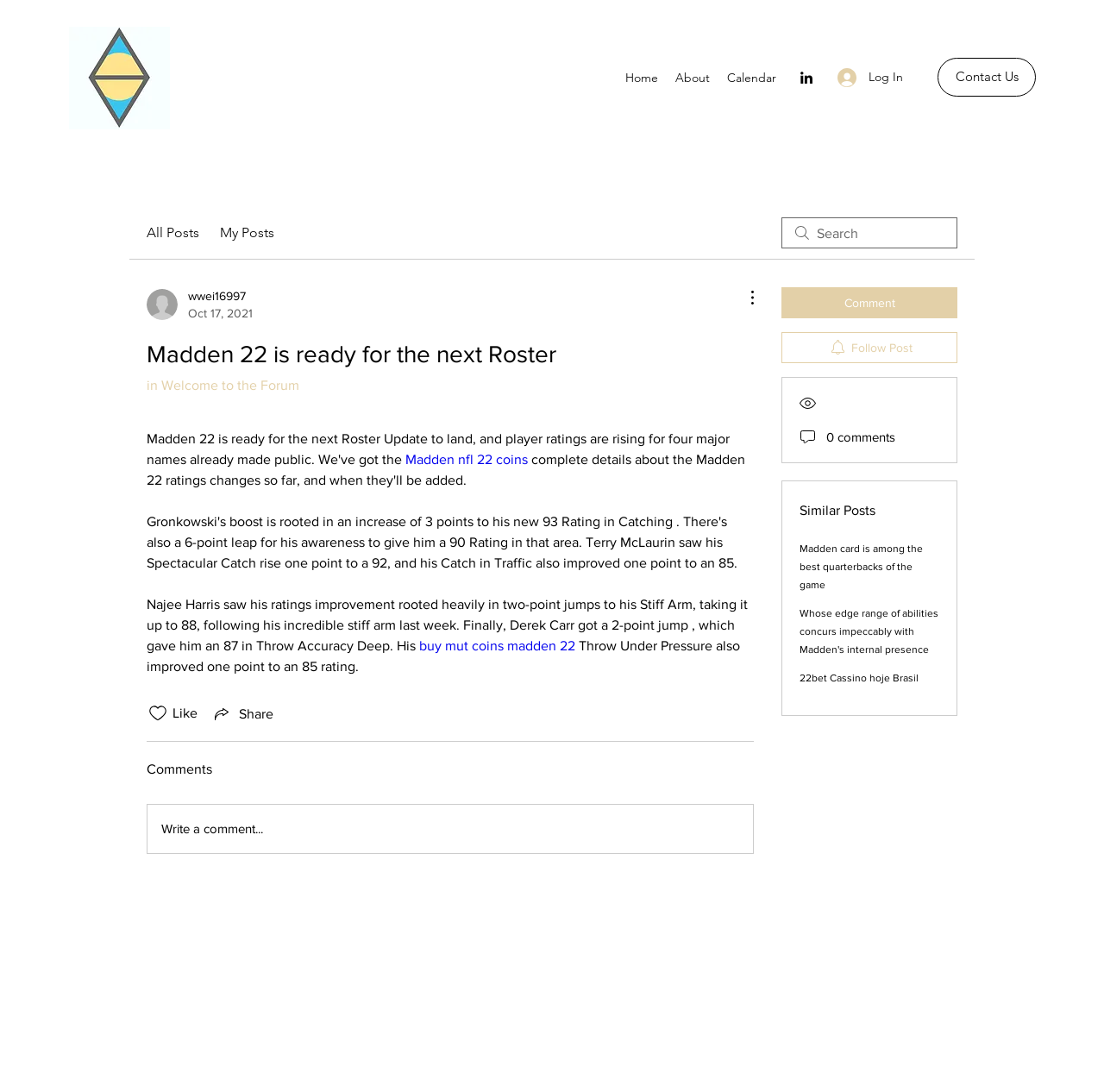What is the purpose of the 'Log In' button?
Answer with a single word or phrase, using the screenshot for reference.

To log in to the website